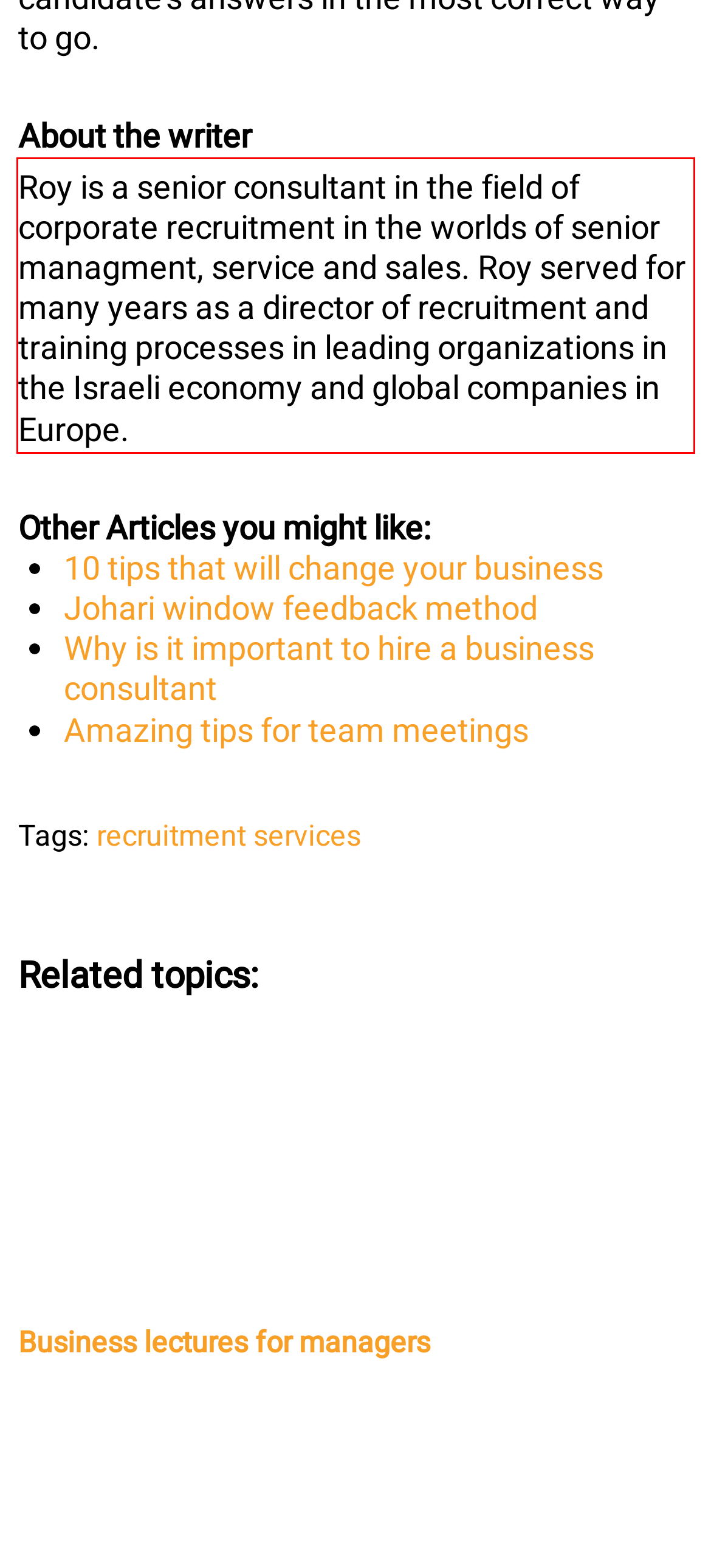Please extract the text content within the red bounding box on the webpage screenshot using OCR.

Roy is a senior consultant in the field of corporate recruitment in the worlds of senior managment, service and sales. Roy served for many years as a director of recruitment and training processes in leading organizations in the Israeli economy and global companies in Europe.